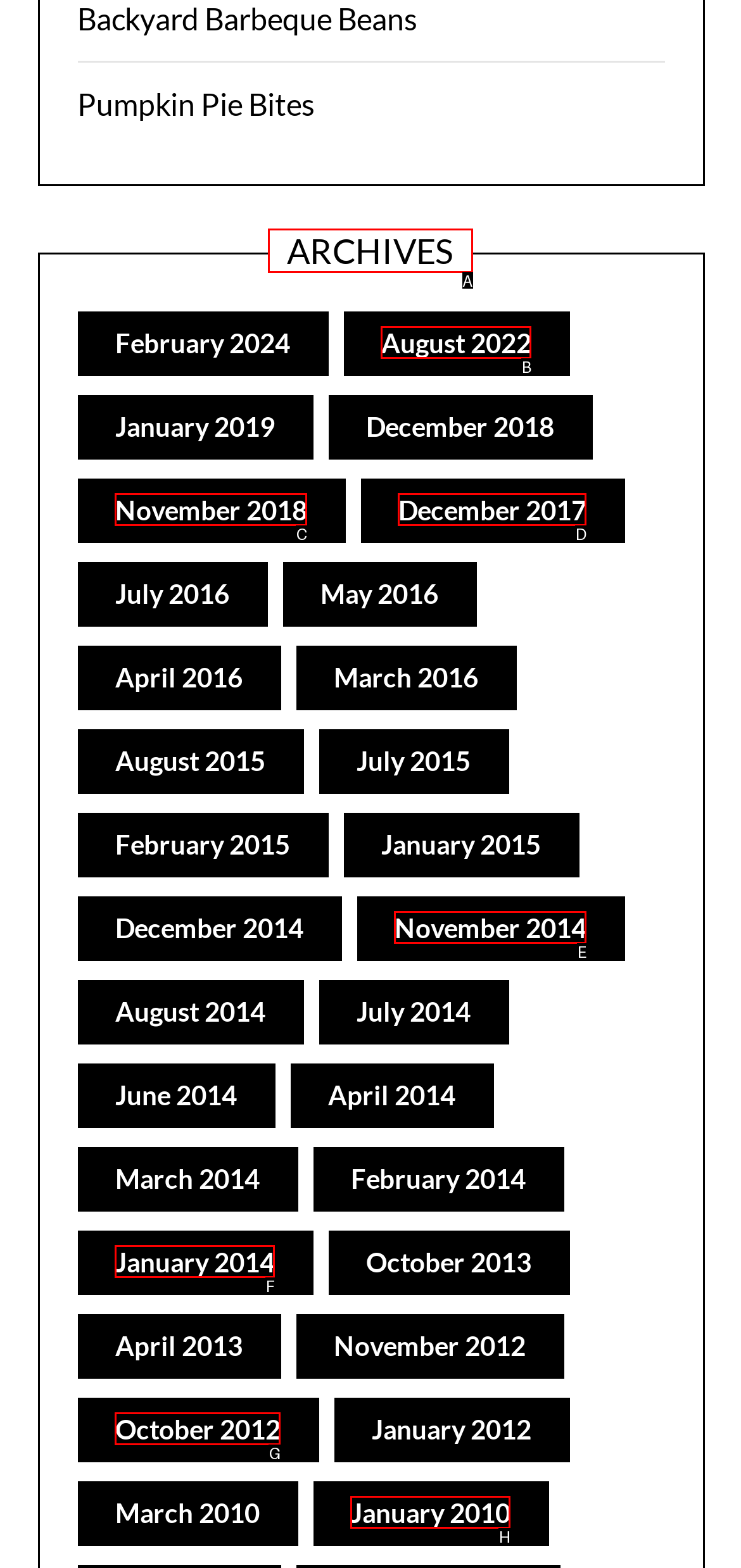Choose the HTML element that needs to be clicked for the given task: Go to ARCHIVES Respond by giving the letter of the chosen option.

A